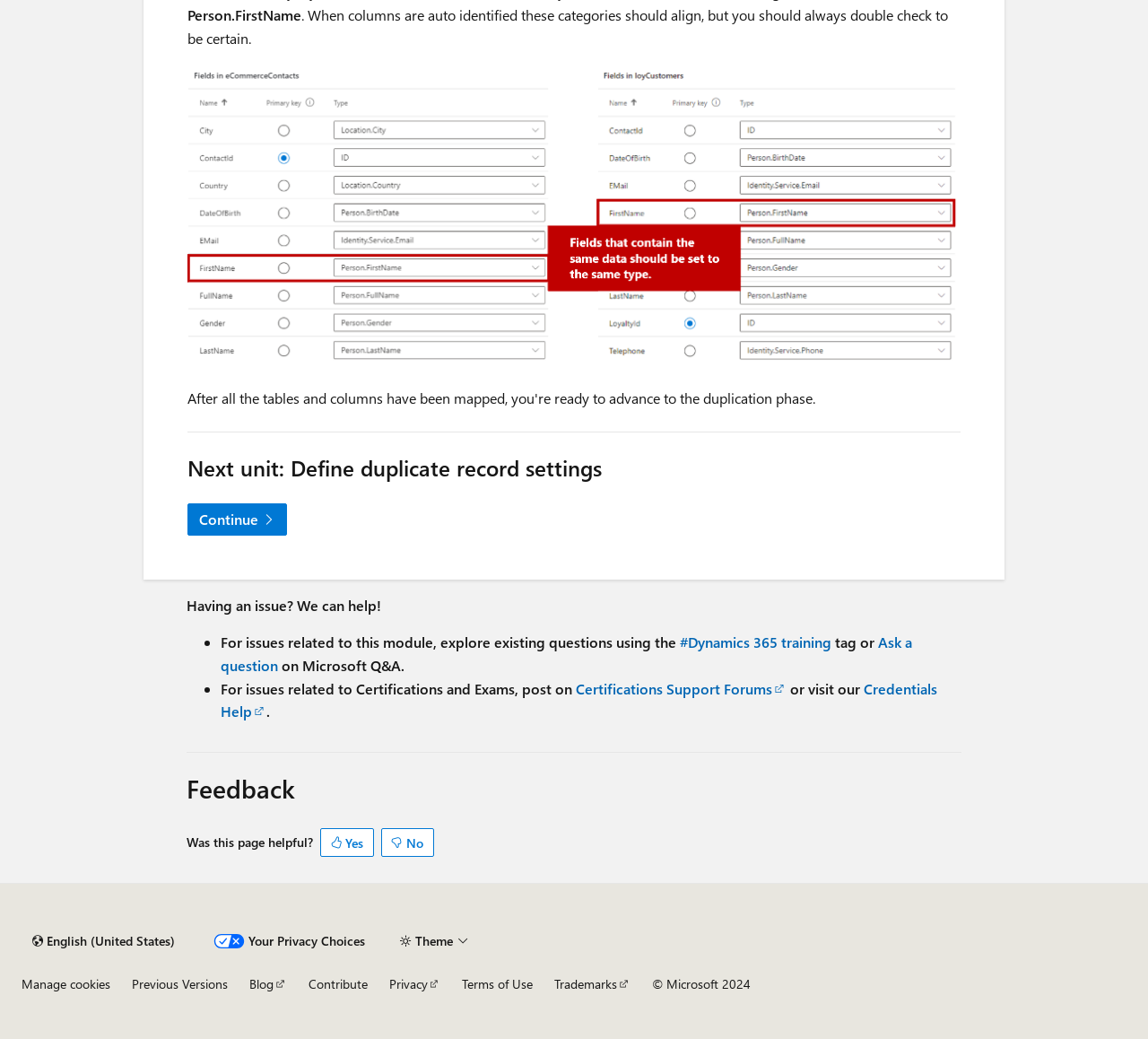What is the topic of the next unit?
Look at the screenshot and provide an in-depth answer.

The question can be answered by looking at the heading element with the text 'Next unit: Define duplicate record settings' which is located at the top of the page.